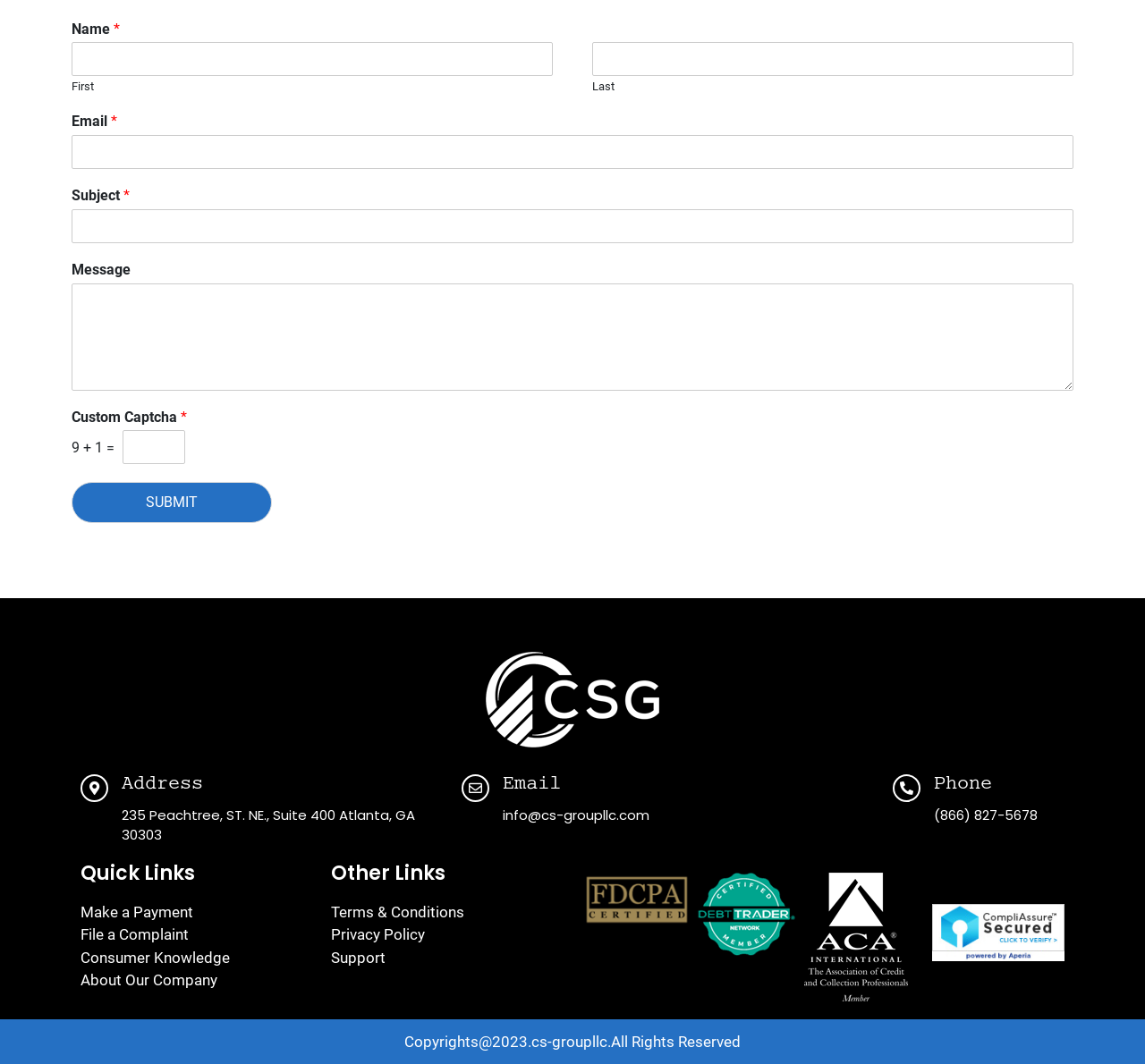Find the bounding box coordinates of the area to click in order to follow the instruction: "Type your email address".

[0.062, 0.127, 0.938, 0.159]